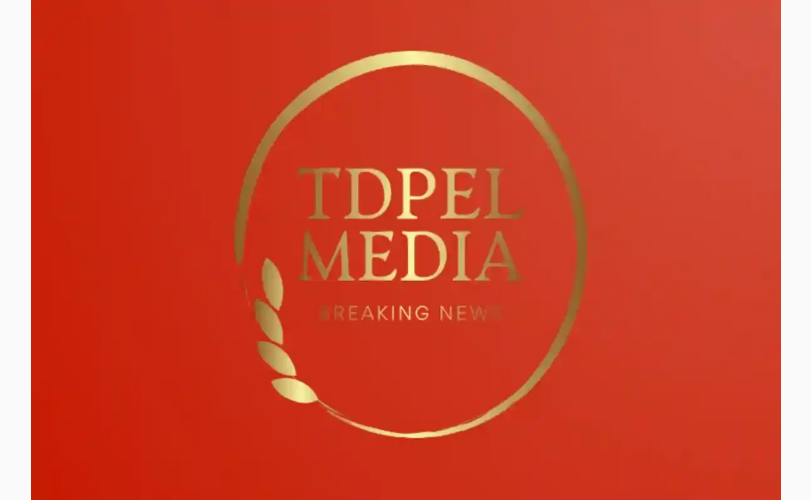Explain the image in detail, mentioning the main subjects and background elements.

The image features a logo for TDPel Media, highlighted against a vibrant red background. The logo is elegantly designed with the words "TDPel MEDIA" in a bold, luxurious font that is outlined in gold. Below it, the phrase "BREAKING NEWS" is displayed in a smaller, yet equally striking font, also in gold, serving to emphasize the urgency and importance of the updates provided by the media outlet. Surrounding the text is a simple circular emblem, accompanied by a stylized leafy branch that adds a touch of sophistication and signifies growth and integrity in news reporting. This logo encapsulates the brand's commitment to delivering timely and significant news stories.